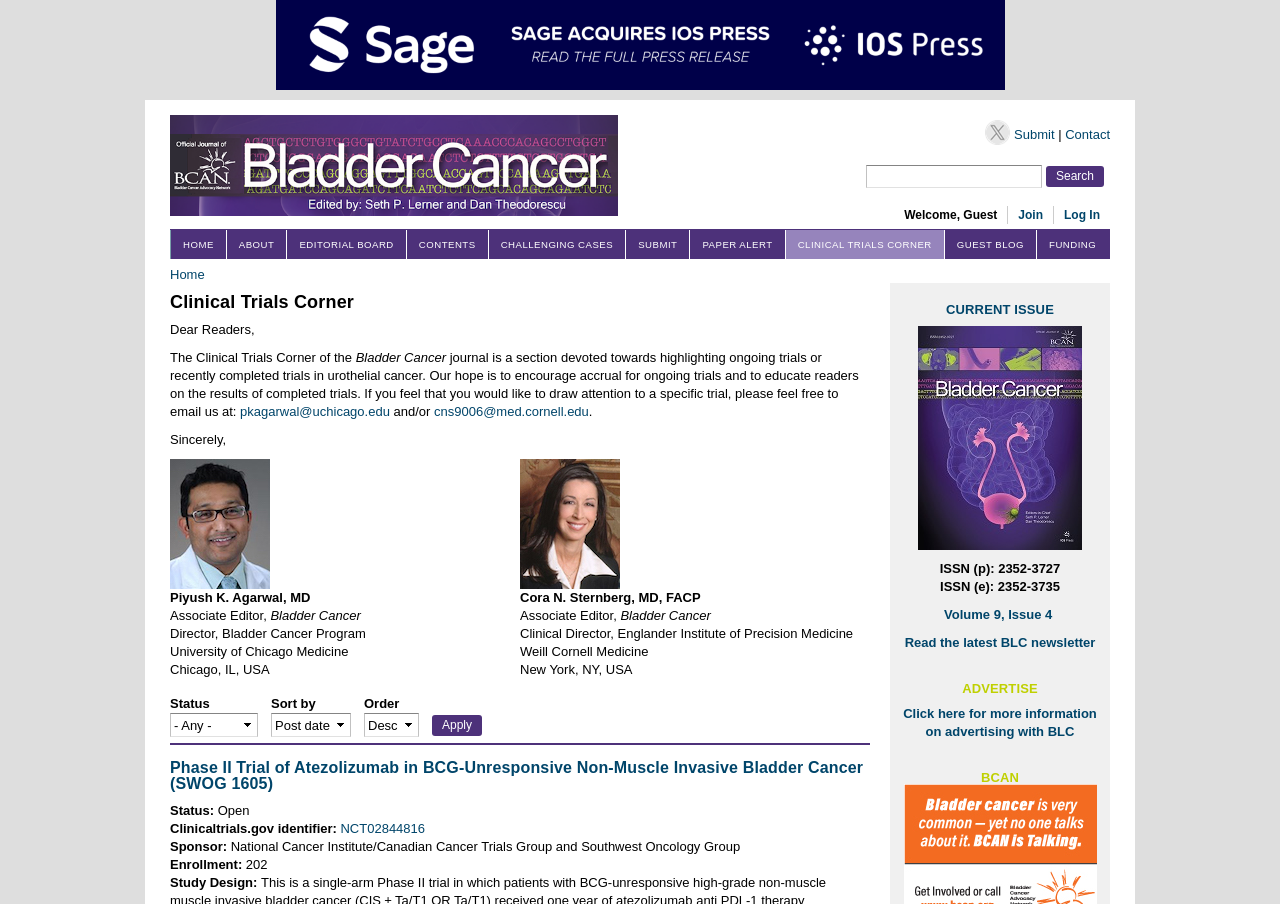With reference to the screenshot, provide a detailed response to the question below:
What is the name of the section on the webpage?

The webpage has a section titled 'Clinical Trials Corner' which is a part of the journal, as indicated by the heading 'Clinical Trials Corner' on the webpage.